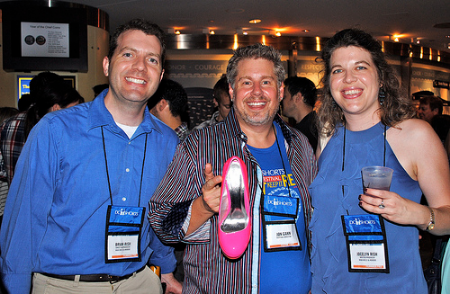Are the three filmmakers wearing festival badges?
Using the image as a reference, answer with just one word or a short phrase.

Yes